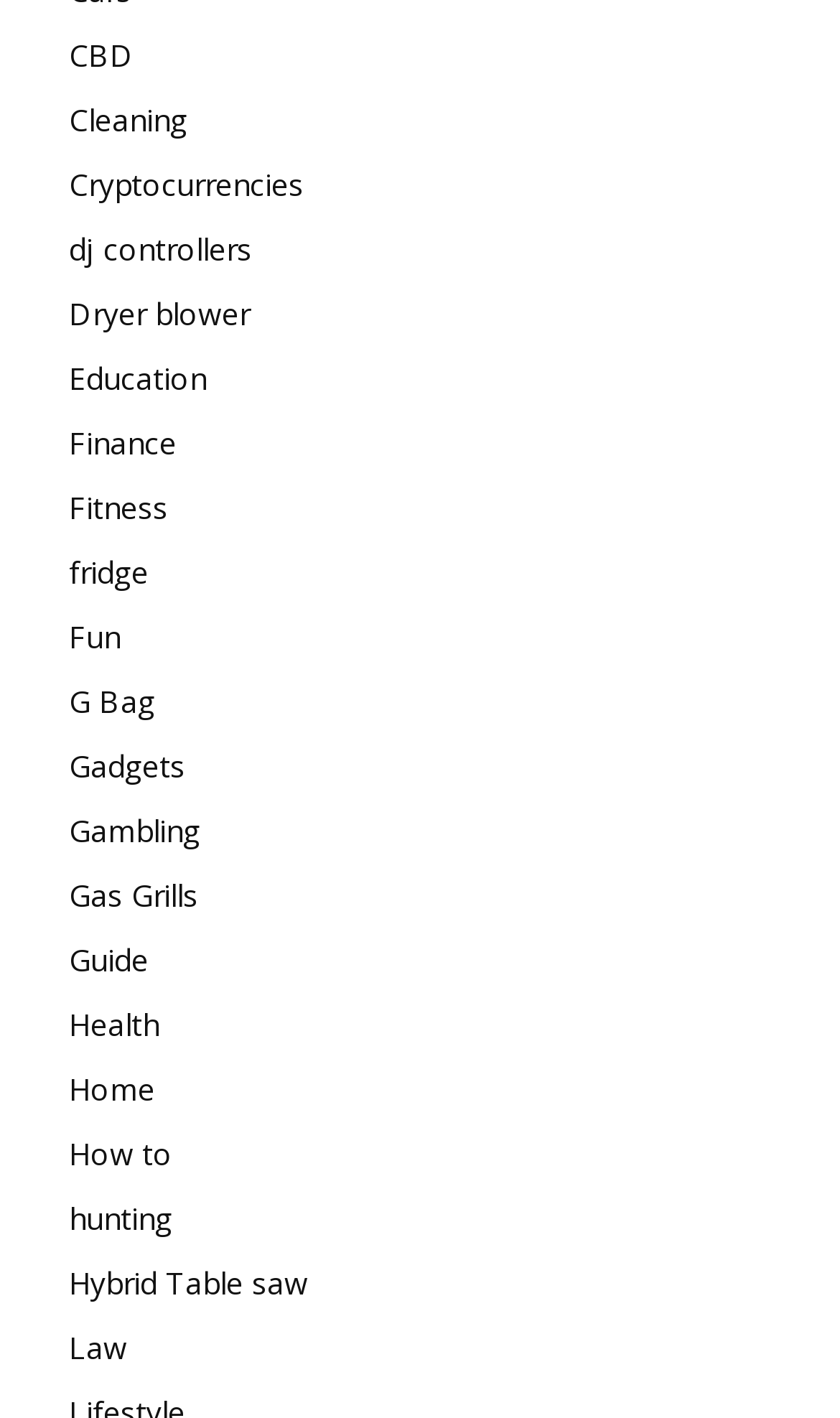Please provide the bounding box coordinates for the element that needs to be clicked to perform the following instruction: "View Health". The coordinates should be given as four float numbers between 0 and 1, i.e., [left, top, right, bottom].

[0.082, 0.708, 0.19, 0.737]